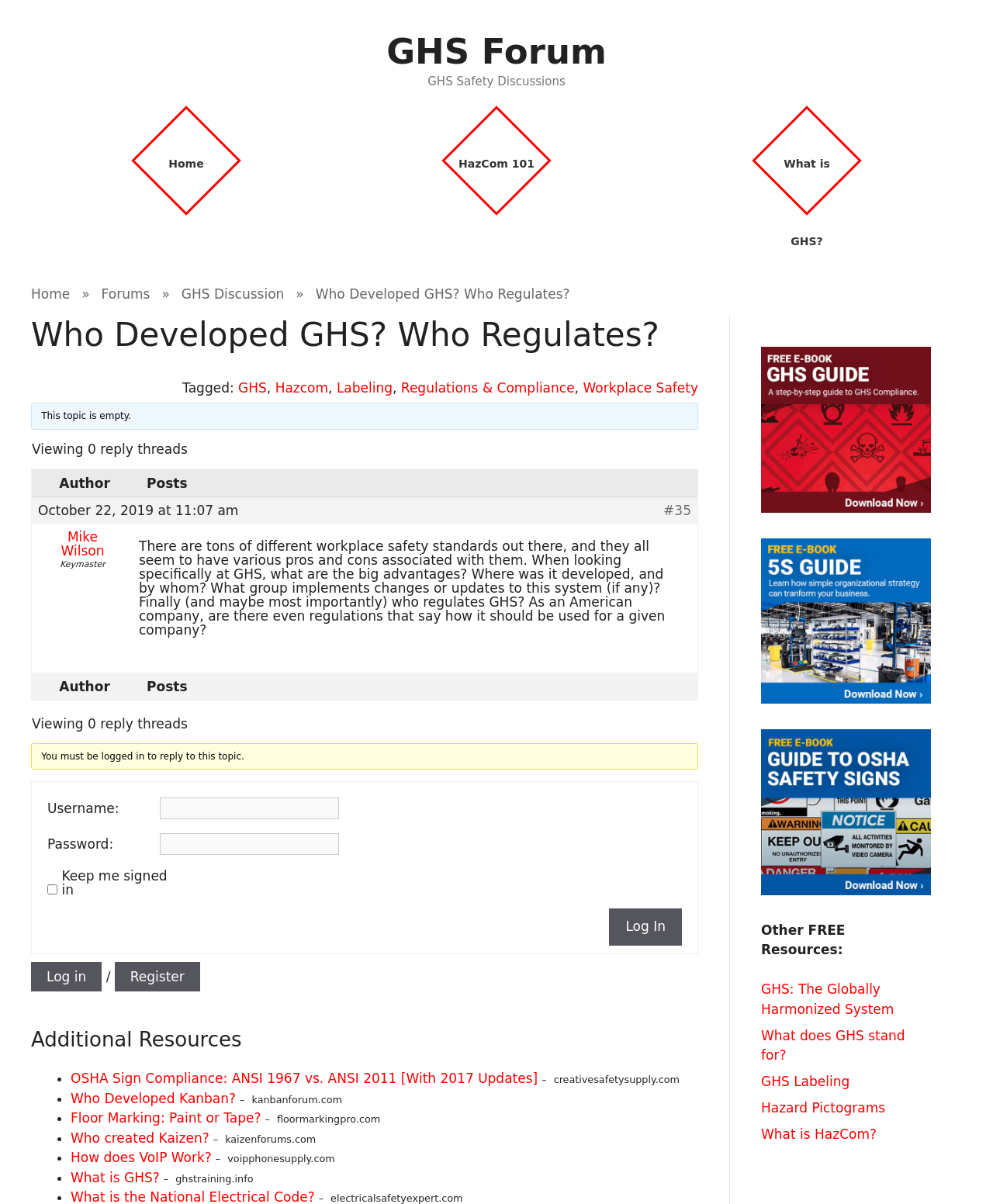Kindly determine the bounding box coordinates of the area that needs to be clicked to fulfill this instruction: "visit leisure category".

None